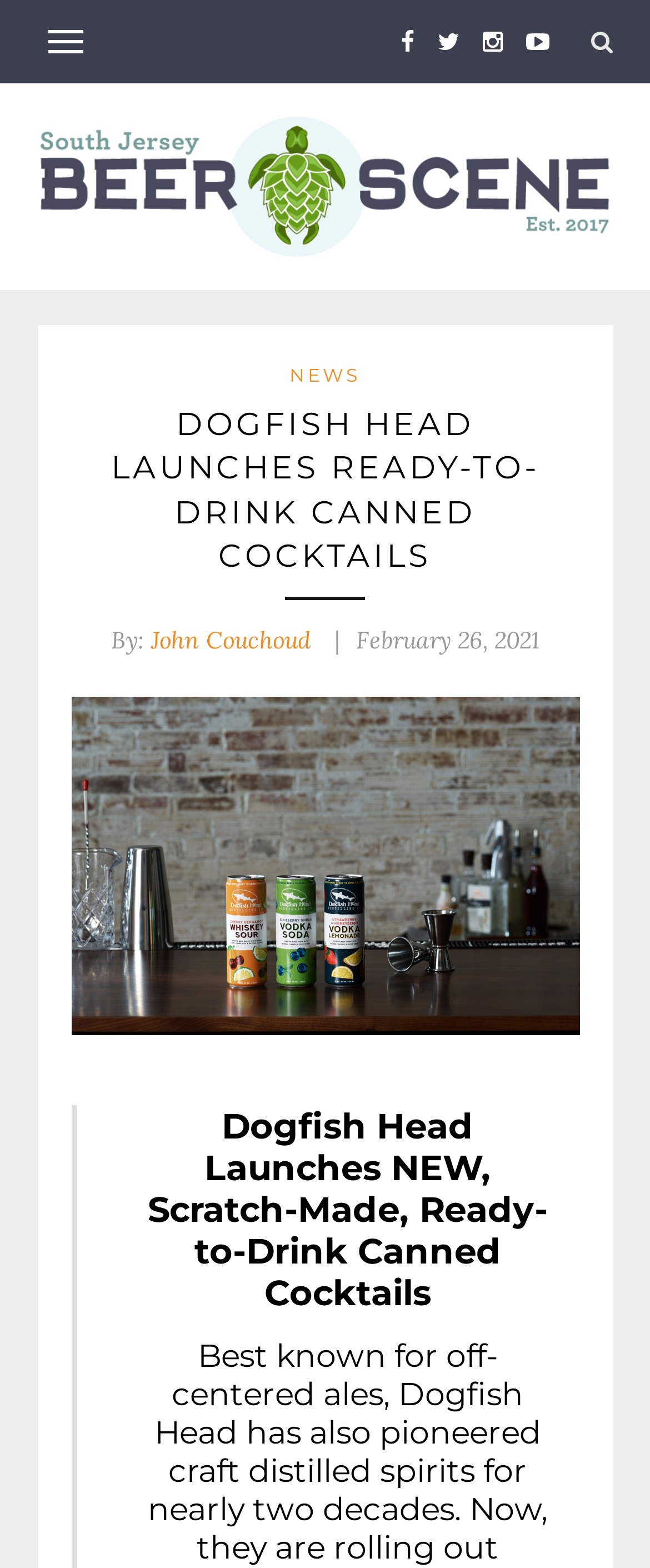What is the date of the article?
Respond with a short answer, either a single word or a phrase, based on the image.

February 26, 2021